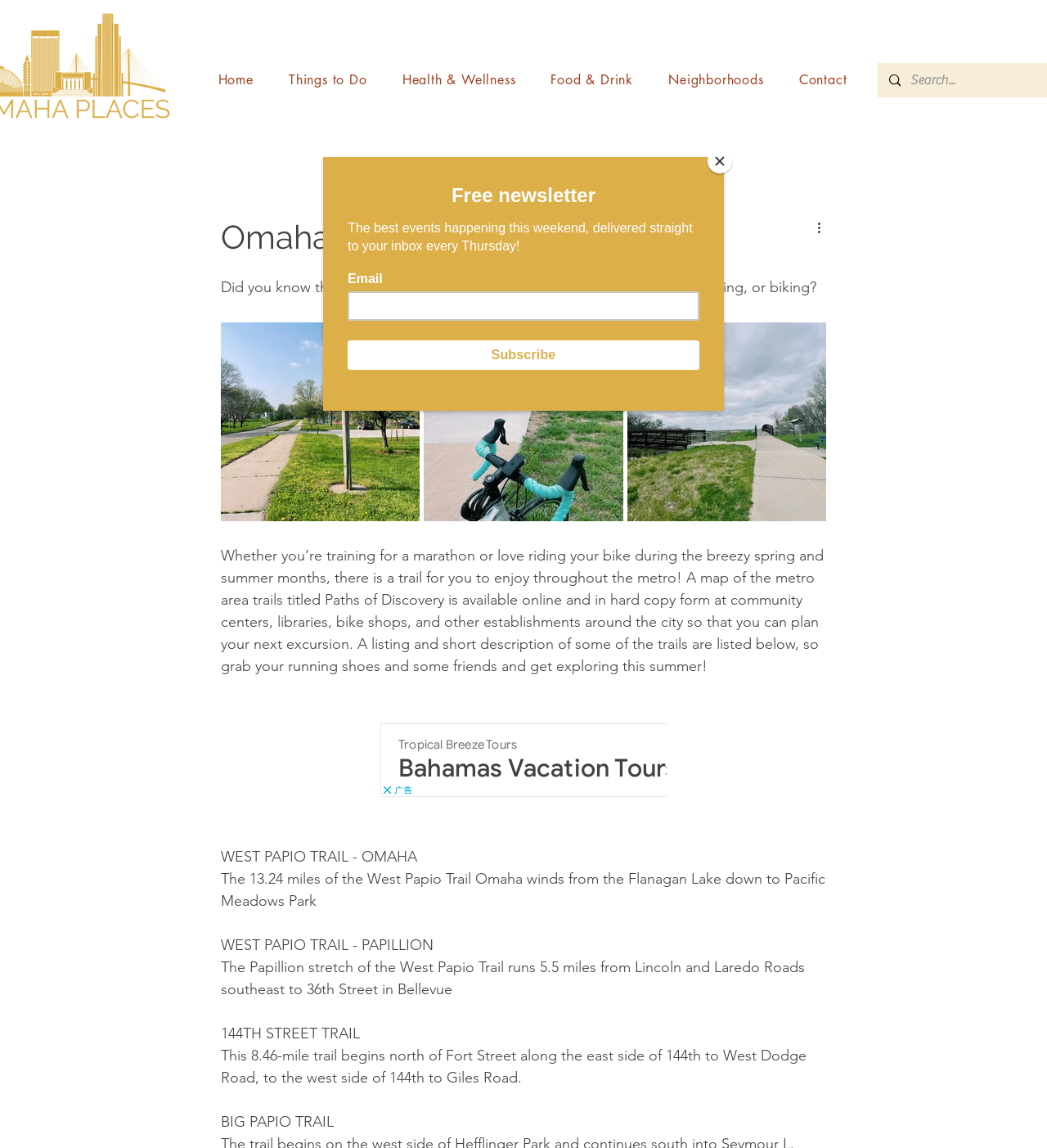Please identify the bounding box coordinates of the element on the webpage that should be clicked to follow this instruction: "Click on the 'Home' link". The bounding box coordinates should be given as four float numbers between 0 and 1, formatted as [left, top, right, bottom].

[0.195, 0.055, 0.256, 0.084]